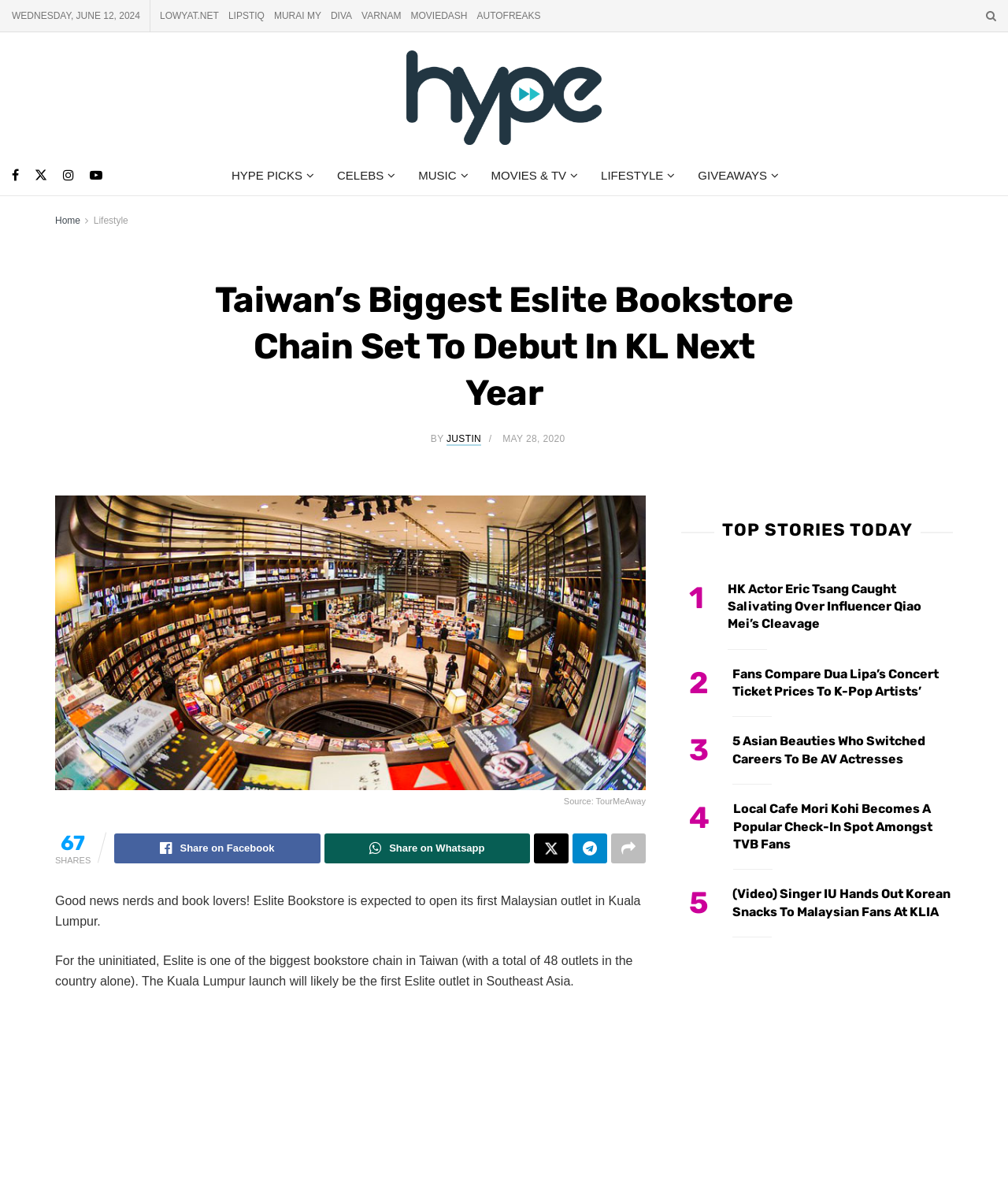Please find the bounding box coordinates (top-left x, top-left y, bottom-right x, bottom-right y) in the screenshot for the UI element described as follows: Celebs

[0.322, 0.131, 0.402, 0.165]